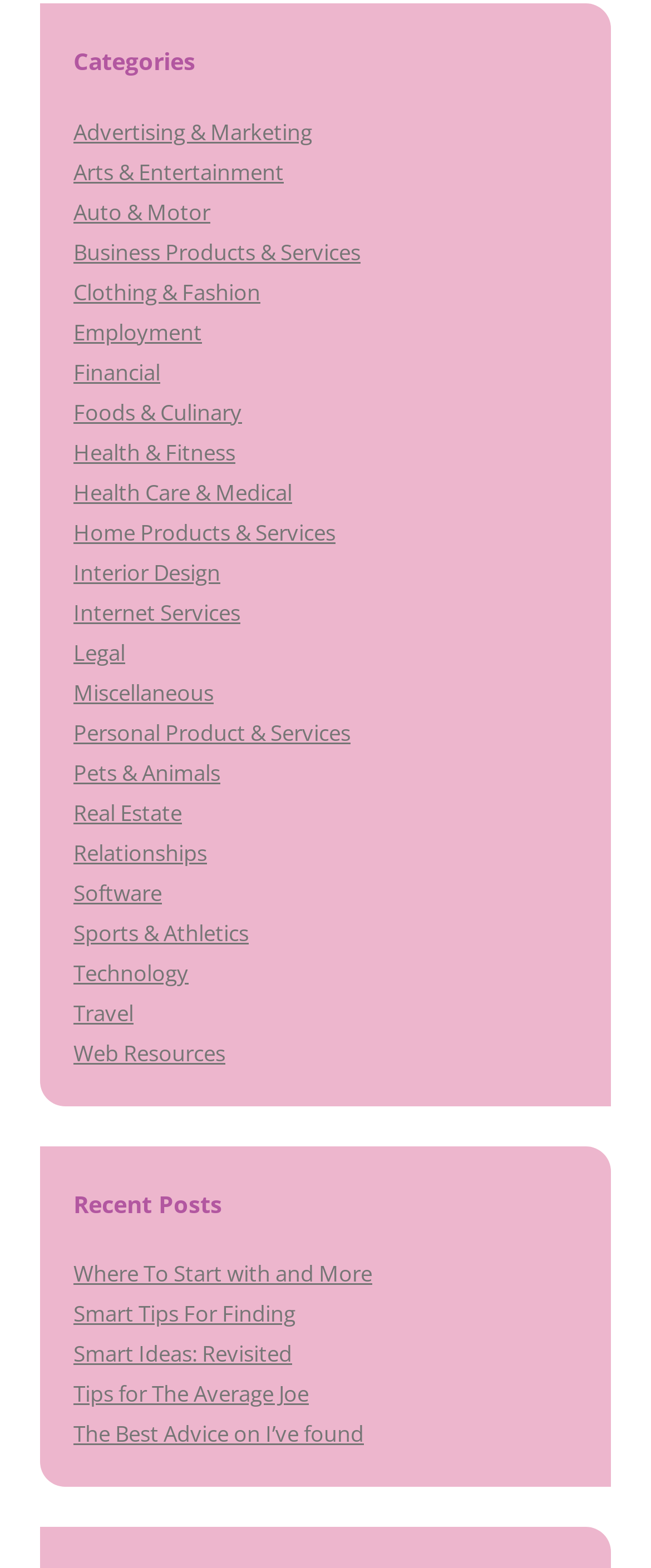Please find and report the bounding box coordinates of the element to click in order to perform the following action: "Explore Health & Fitness". The coordinates should be expressed as four float numbers between 0 and 1, in the format [left, top, right, bottom].

[0.113, 0.279, 0.362, 0.298]